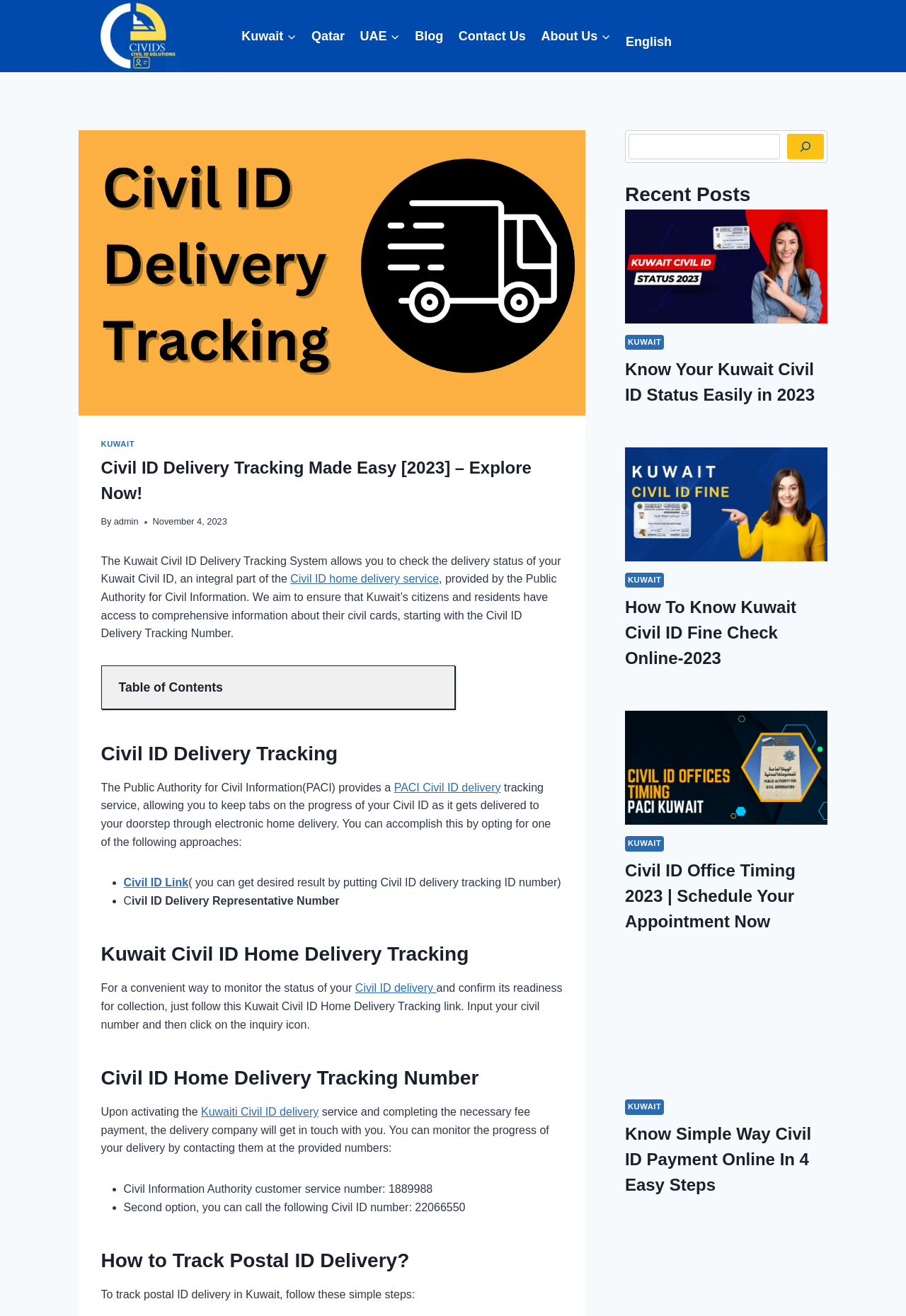Using the provided element description "Civil ID delivery", determine the bounding box coordinates of the UI element.

[0.392, 0.746, 0.482, 0.755]